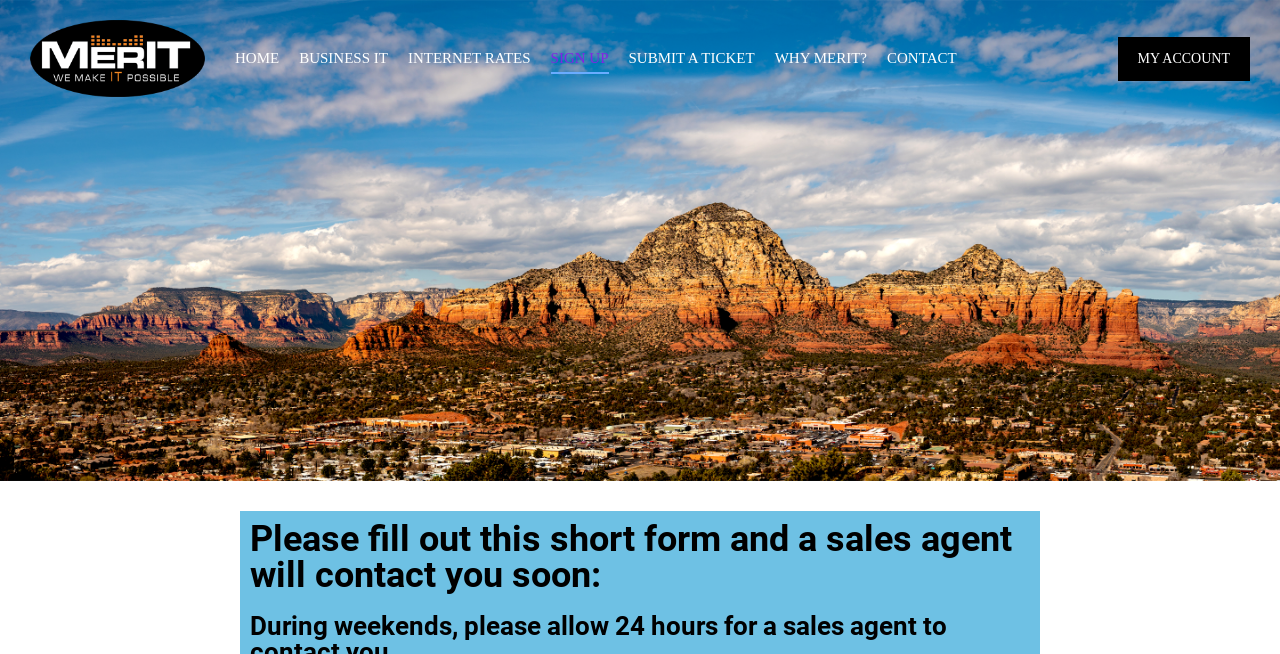Is there a 'MY ACCOUNT' link on the webpage?
Respond with a short answer, either a single word or a phrase, based on the image.

Yes